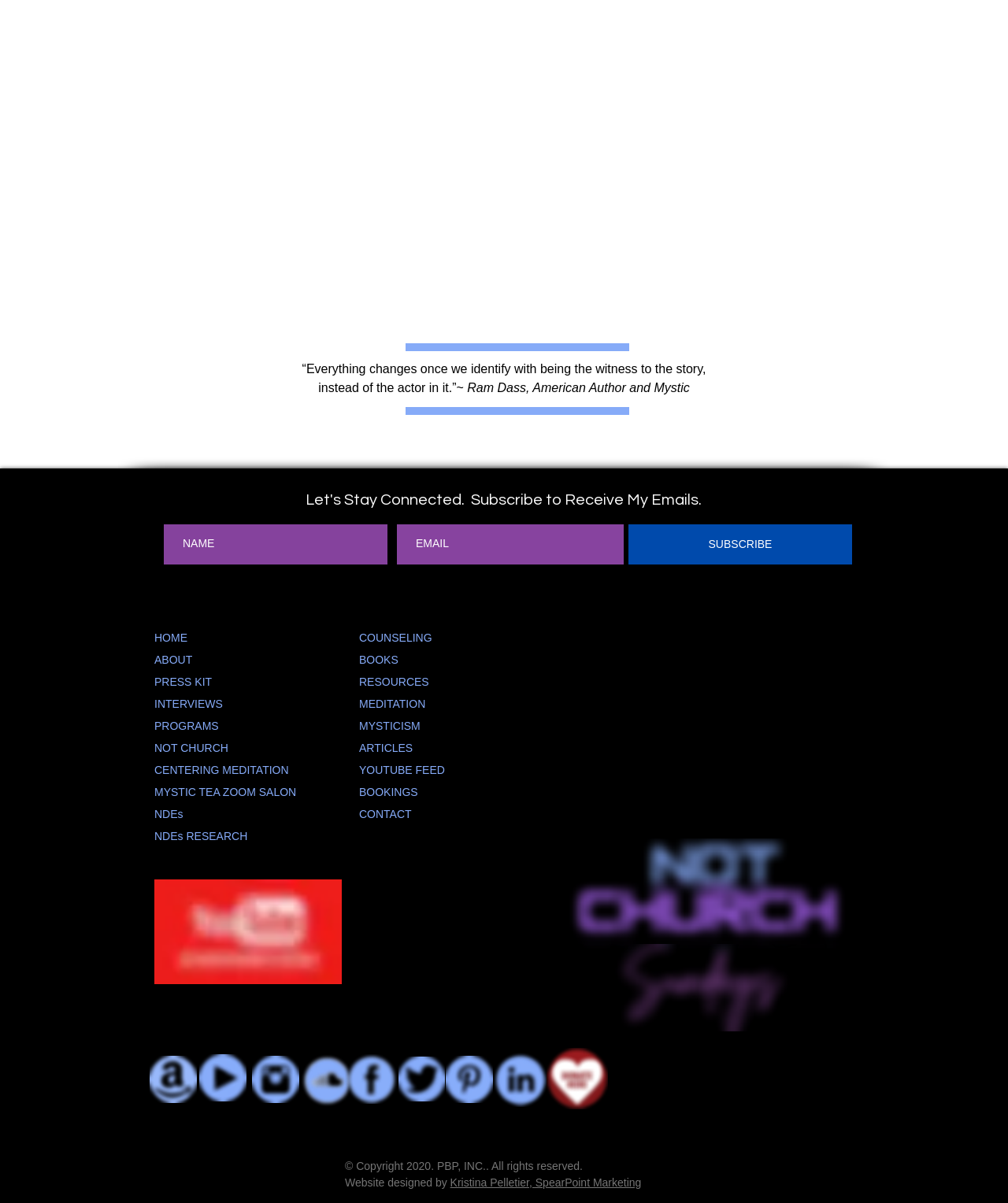Please identify the bounding box coordinates of the clickable region that I should interact with to perform the following instruction: "Click HOME". The coordinates should be expressed as four float numbers between 0 and 1, i.e., [left, top, right, bottom].

[0.153, 0.525, 0.186, 0.535]